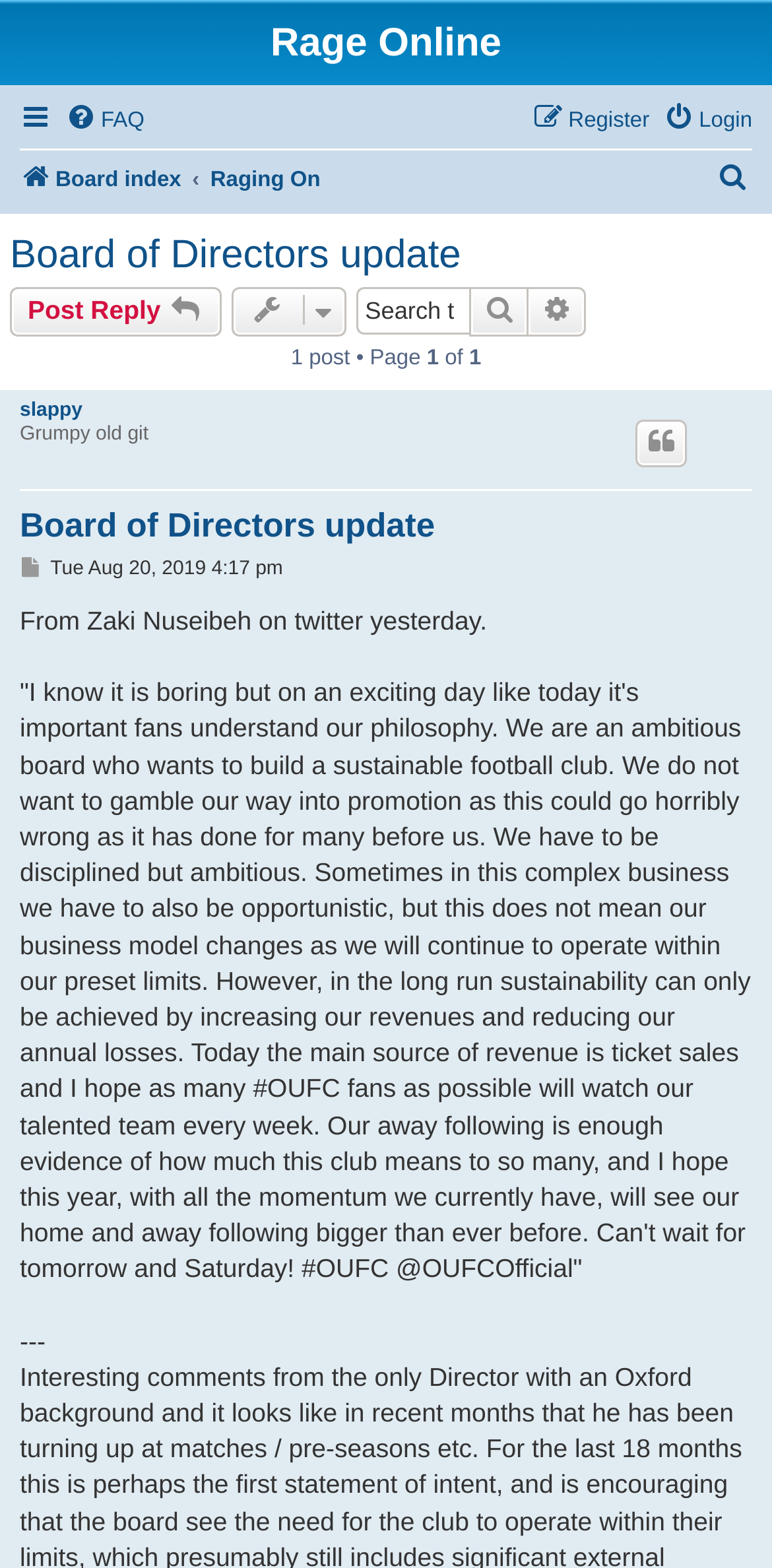Please identify the bounding box coordinates of where to click in order to follow the instruction: "Quote".

[0.823, 0.267, 0.89, 0.298]